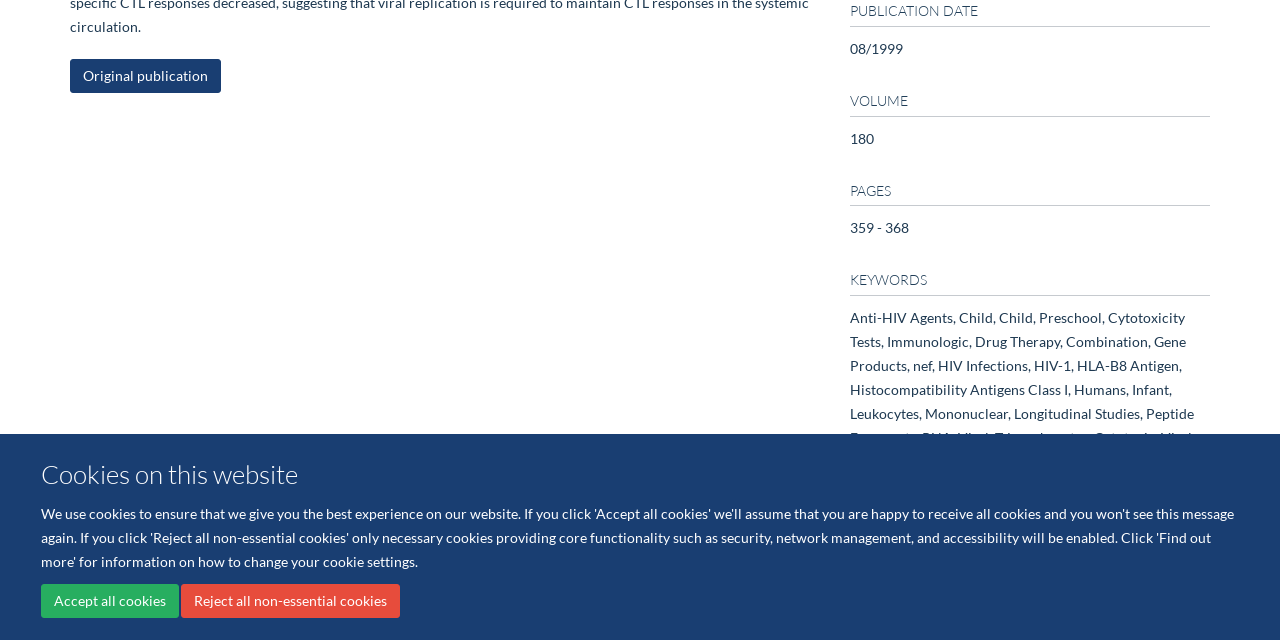Determine the bounding box of the UI component based on this description: "Original publication". The bounding box coordinates should be four float values between 0 and 1, i.e., [left, top, right, bottom].

[0.055, 0.093, 0.173, 0.146]